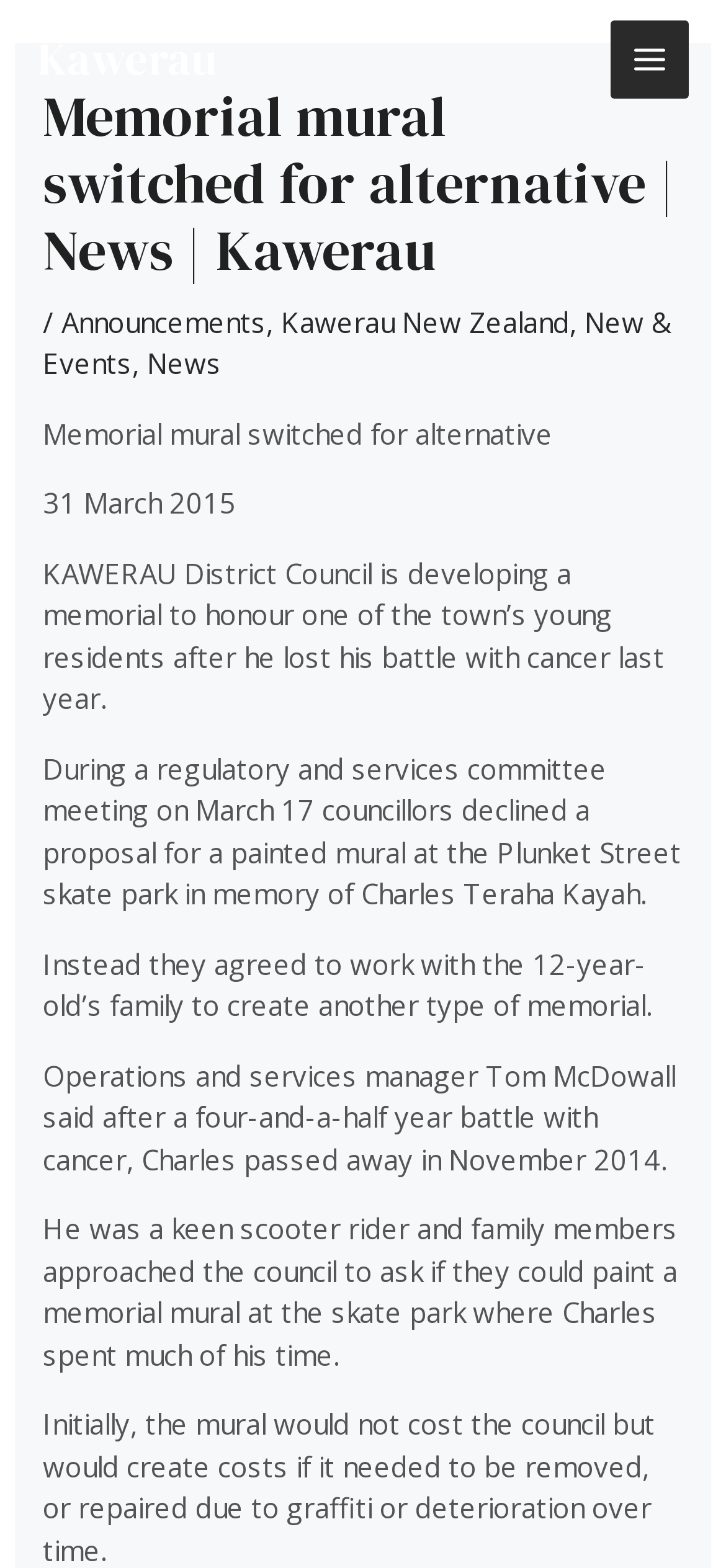Answer this question using a single word or a brief phrase:
How old was Charles when he passed away?

12 years old